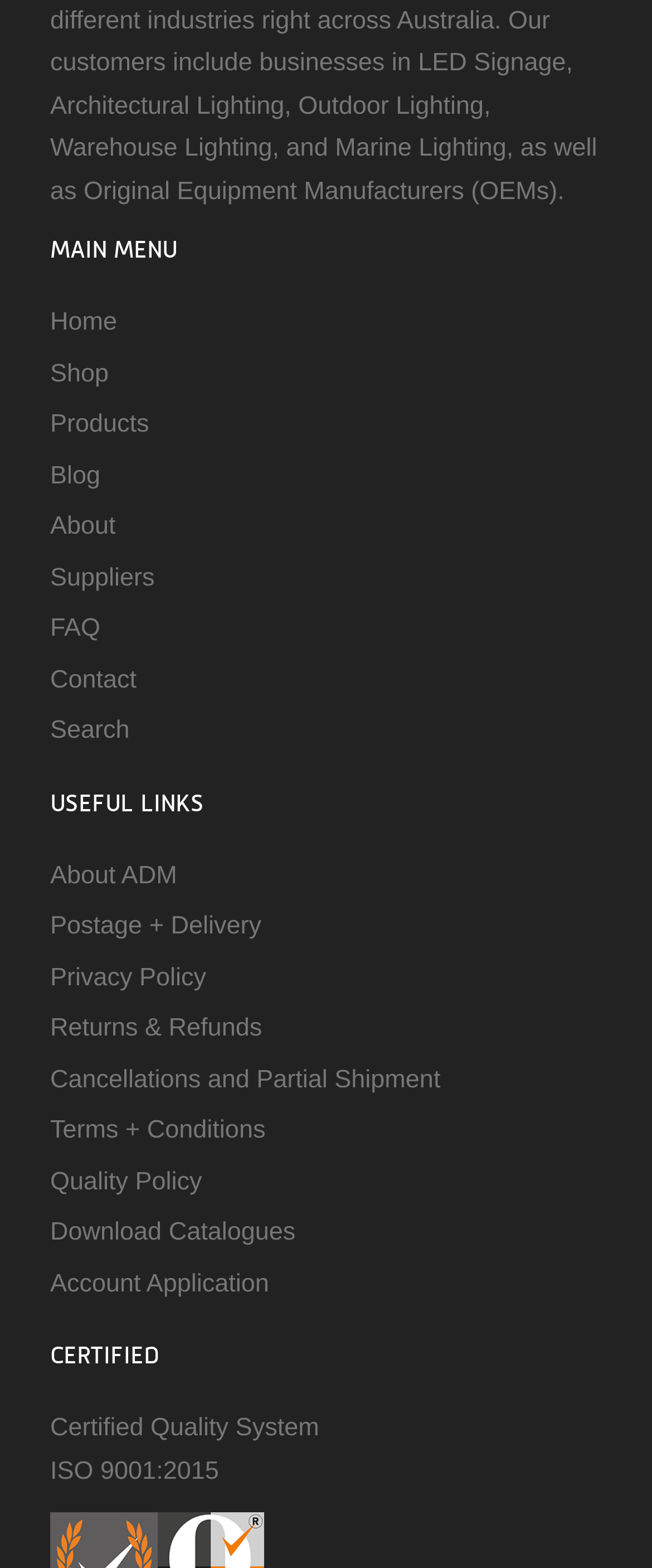Identify the bounding box coordinates of the specific part of the webpage to click to complete this instruction: "Search".

None